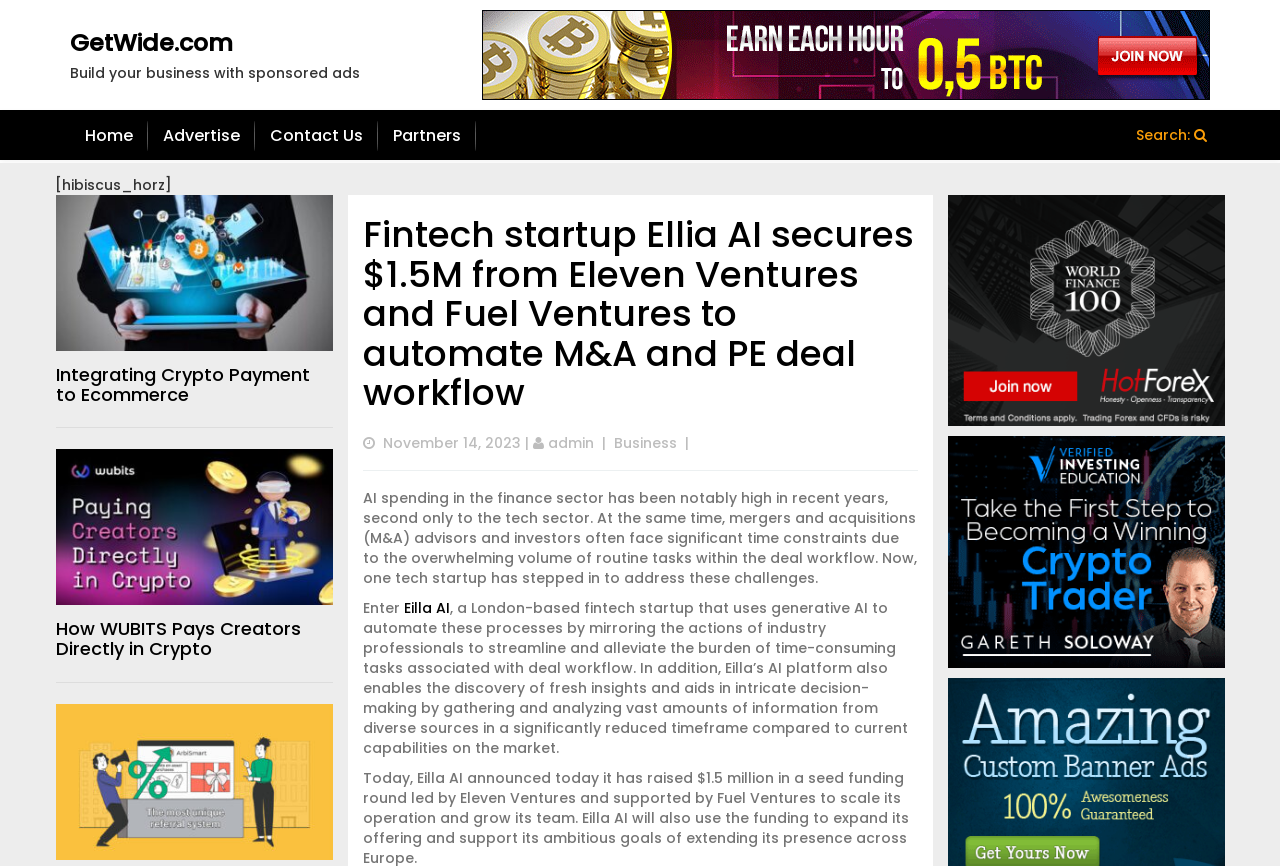Please specify the bounding box coordinates for the clickable region that will help you carry out the instruction: "Click on GetWide.com".

[0.055, 0.035, 0.26, 0.065]